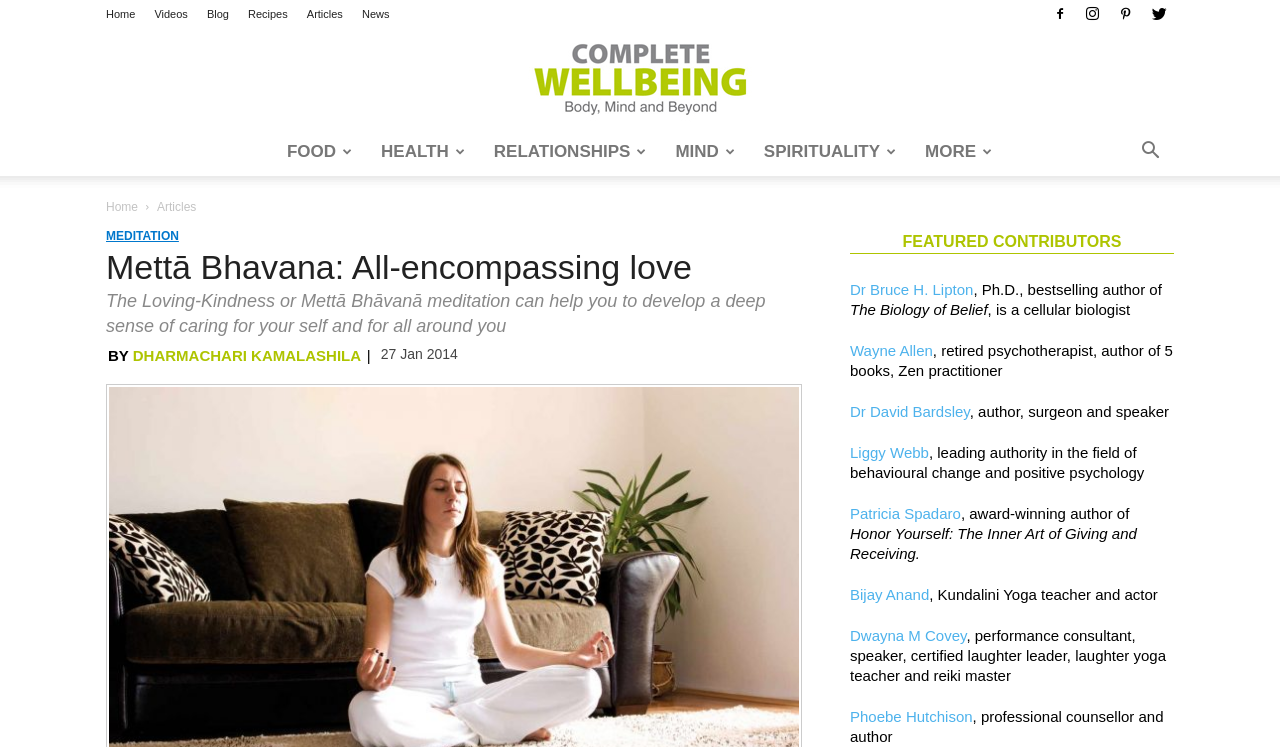What is the name of the meditation practice?
Your answer should be a single word or phrase derived from the screenshot.

Mettā Bhavana